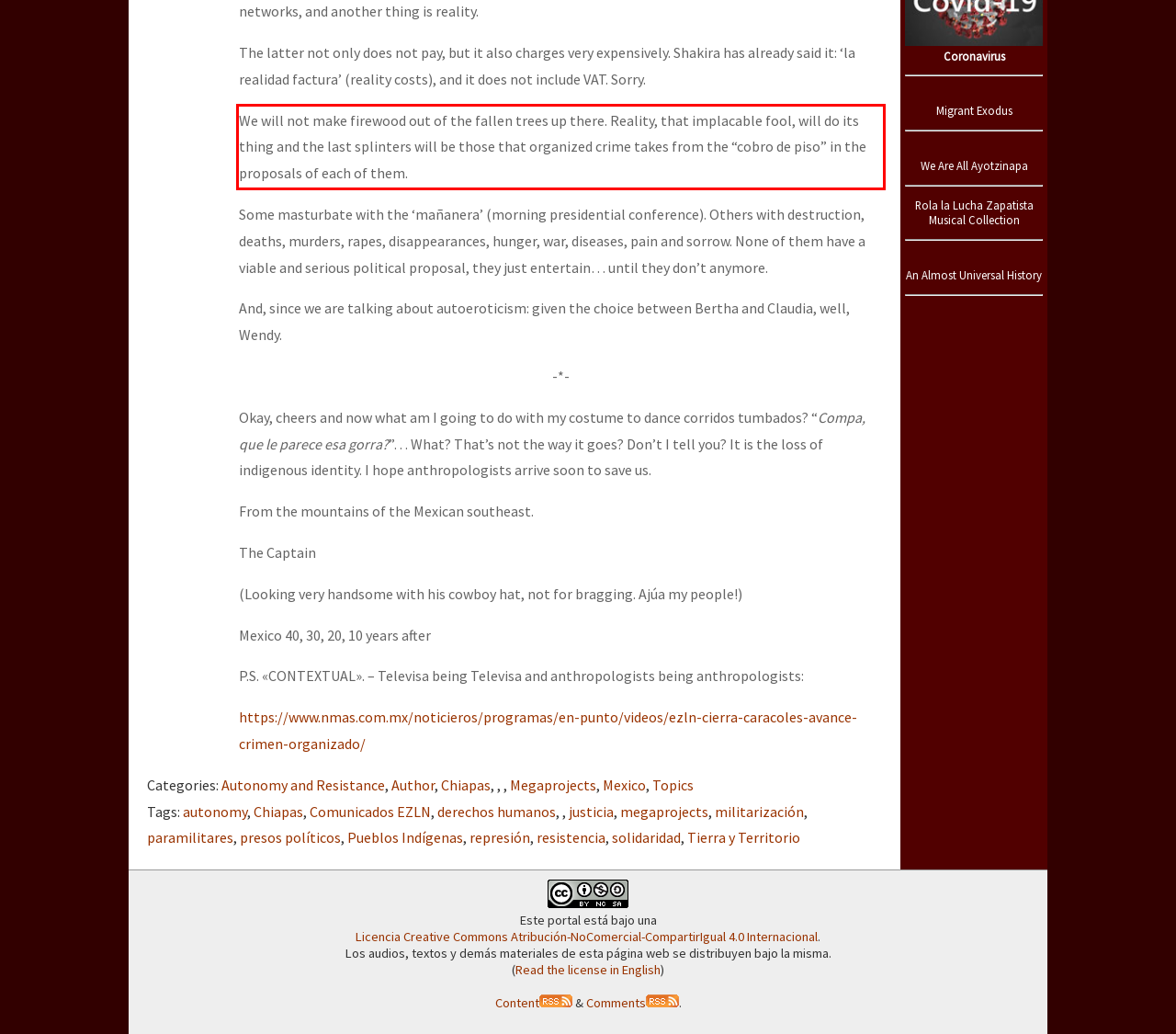Please examine the webpage screenshot and extract the text within the red bounding box using OCR.

We will not make firewood out of the fallen trees up there. Reality, that implacable fool, will do its thing and the last splinters will be those that organized crime takes from the “cobro de piso” in the proposals of each of them.